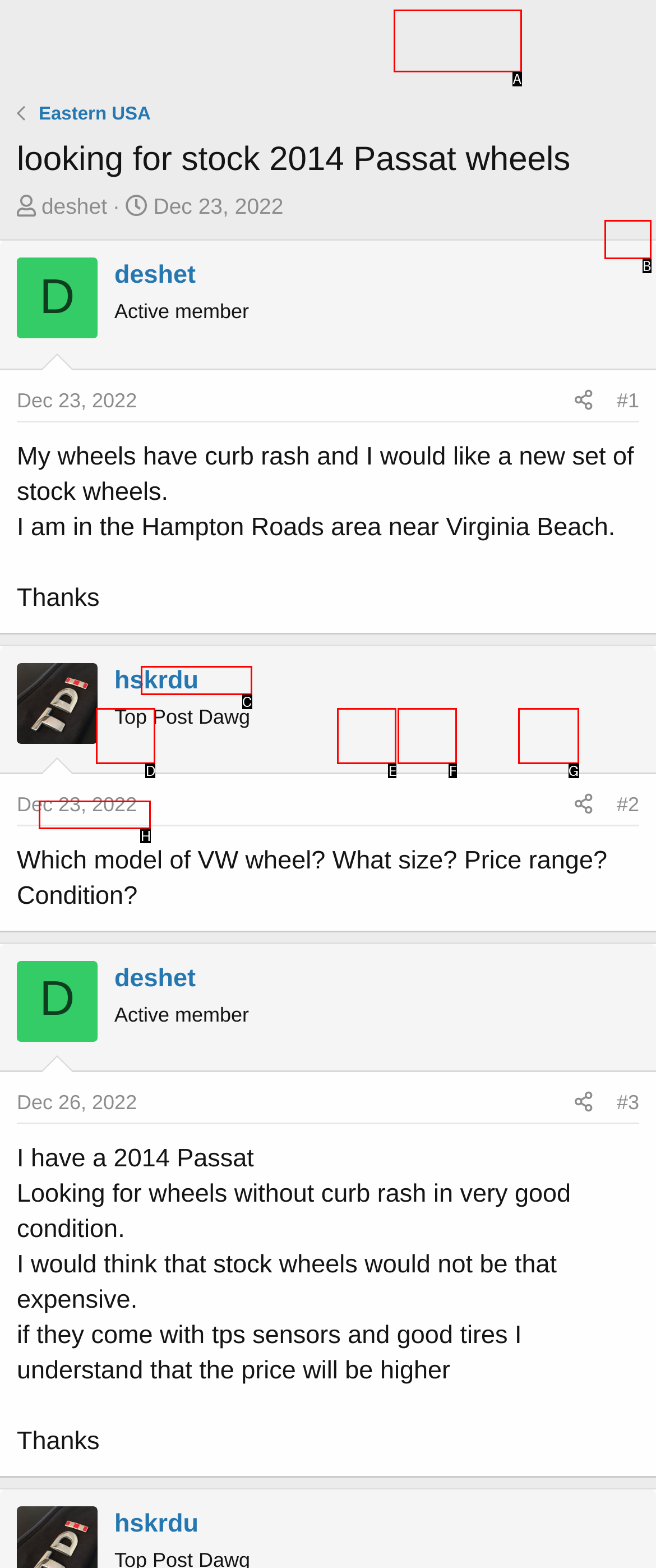Given the task: Share on Facebook, indicate which boxed UI element should be clicked. Provide your answer using the letter associated with the correct choice.

C